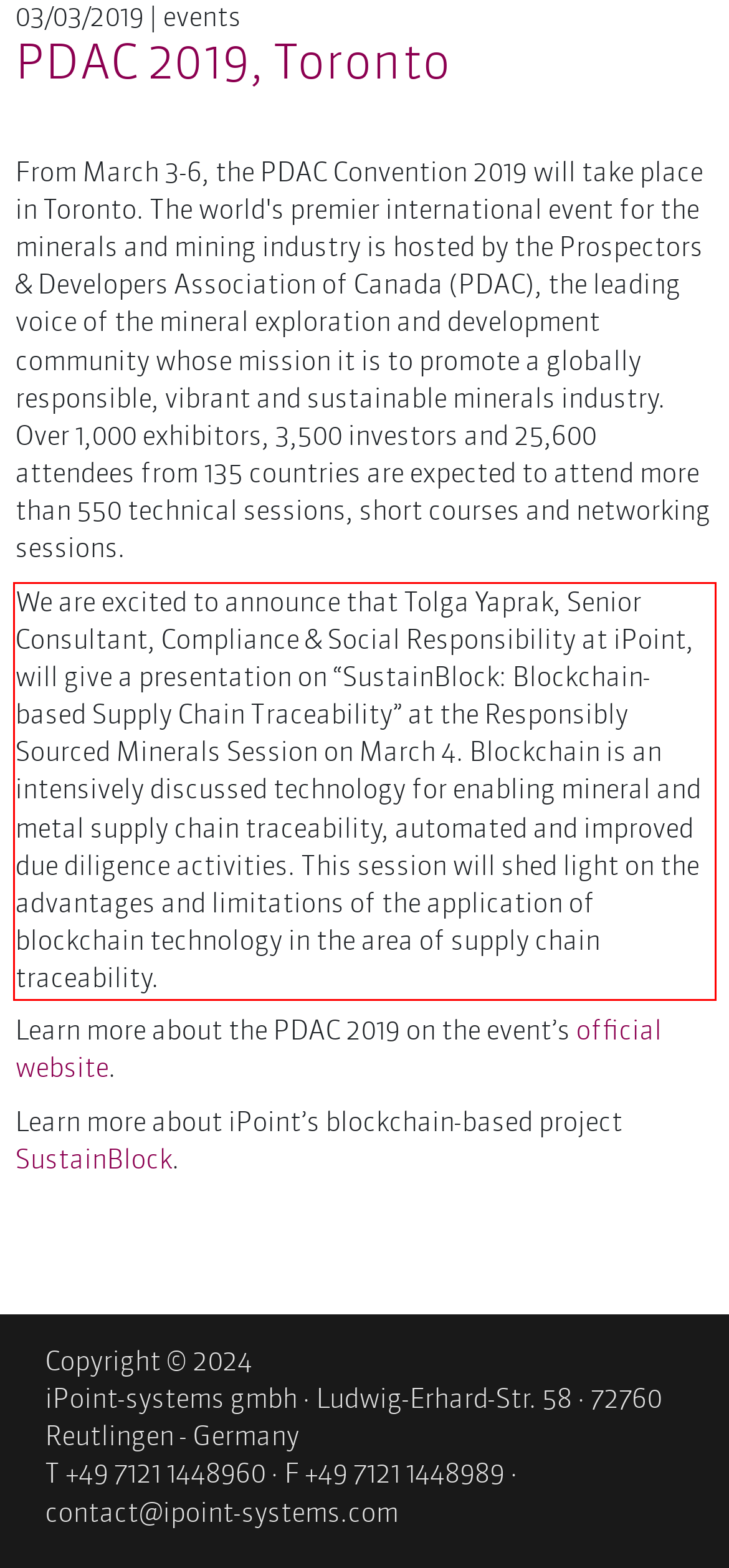Review the webpage screenshot provided, and perform OCR to extract the text from the red bounding box.

We are excited to announce that Tolga Yaprak, Senior Consultant, Compliance & Social Responsibility at iPoint, will give a presentation on “SustainBlock: Blockchain-based Supply Chain Traceability” at the Responsibly Sourced Minerals Session on March 4. Blockchain is an intensively discussed technology for enabling mineral and metal supply chain traceability, automated and improved due diligence activities. This session will shed light on the advantages and limitations of the application of blockchain technology in the area of supply chain traceability.